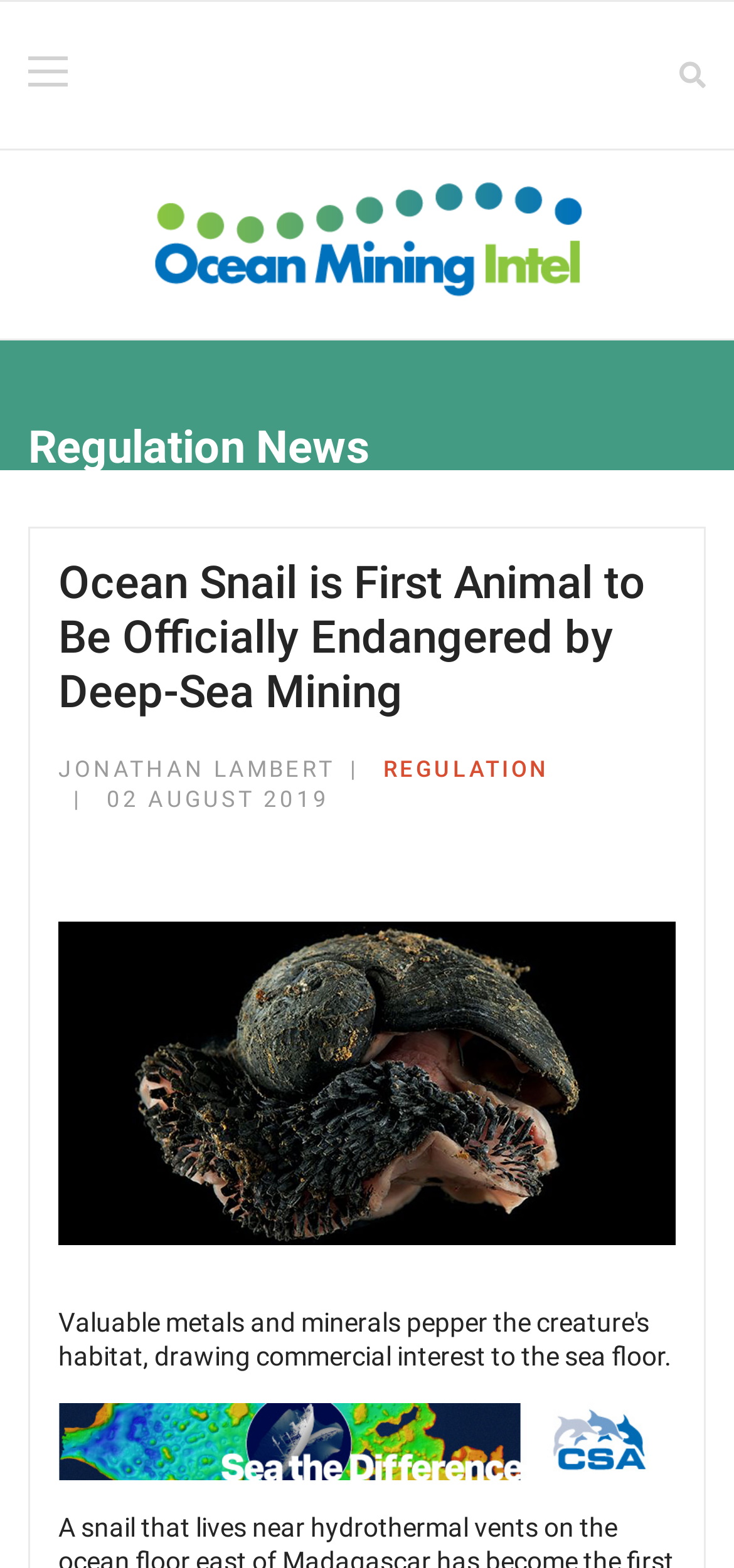Based on the provided description, "All Platforms »", find the bounding box of the corresponding UI element in the screenshot.

None